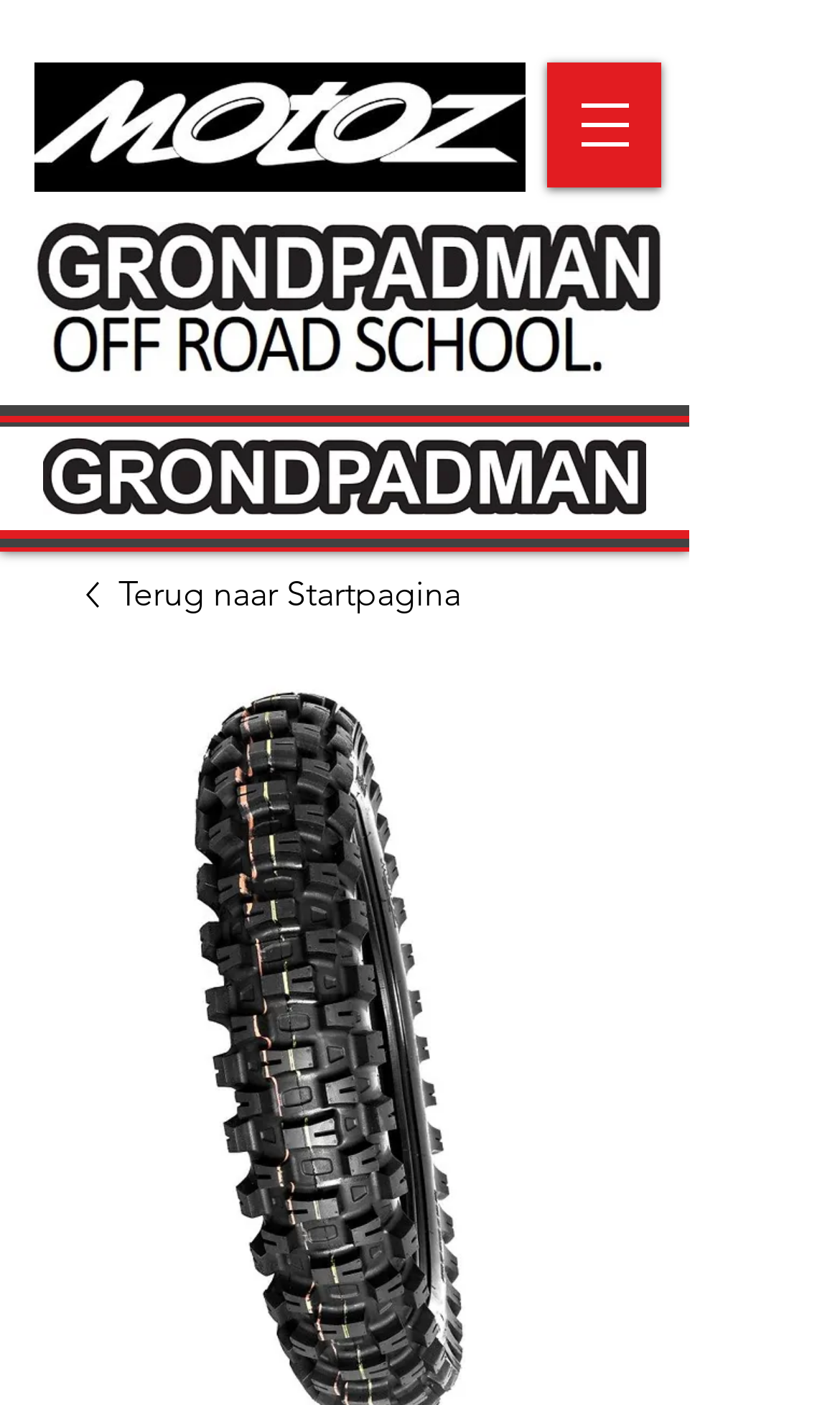How many images are on the webpage?
Please look at the screenshot and answer in one word or a short phrase.

4